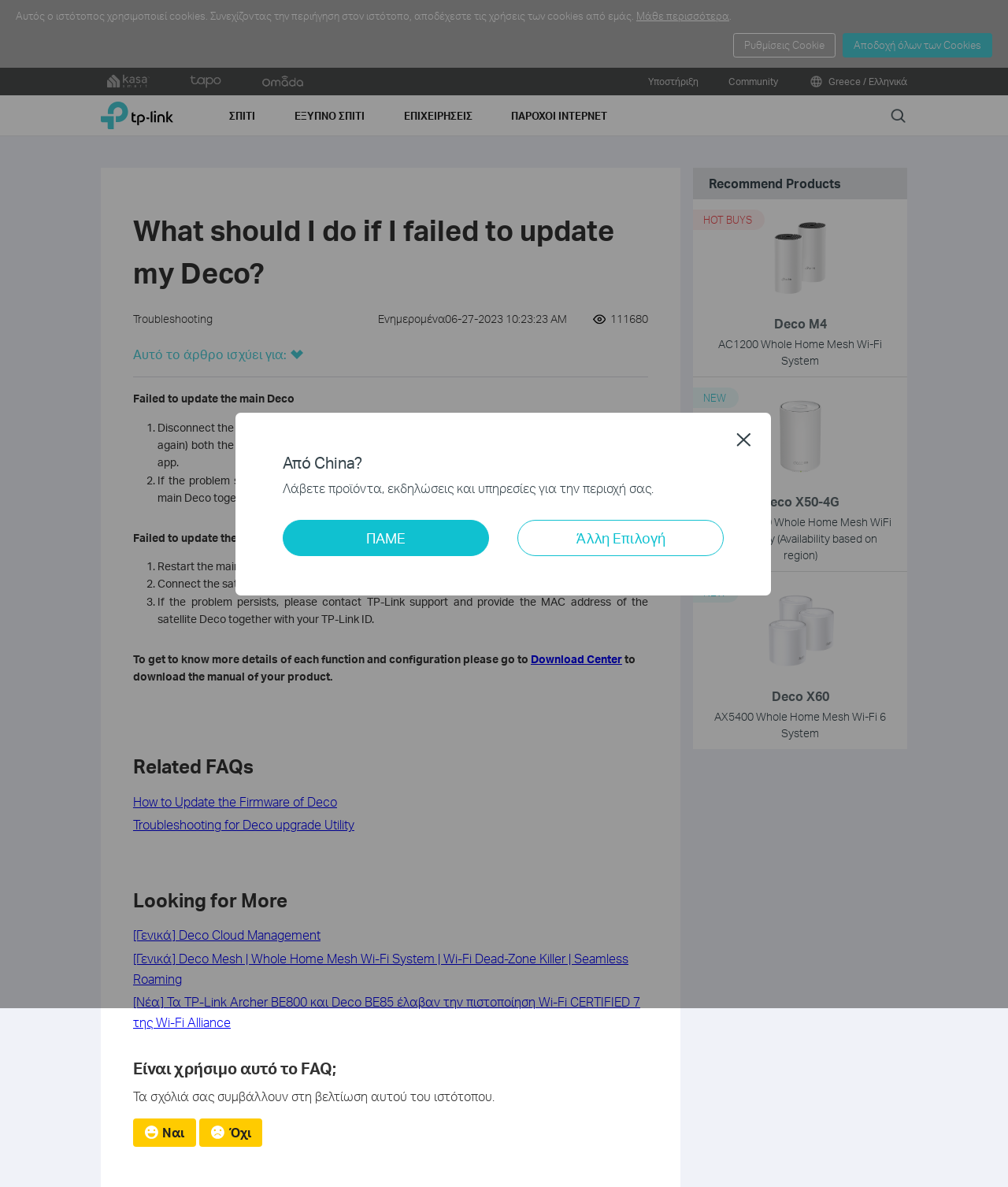Locate the bounding box for the described UI element: "Troubleshooting for Deco upgrade Utility". Ensure the coordinates are four float numbers between 0 and 1, formatted as [left, top, right, bottom].

[0.132, 0.688, 0.352, 0.702]